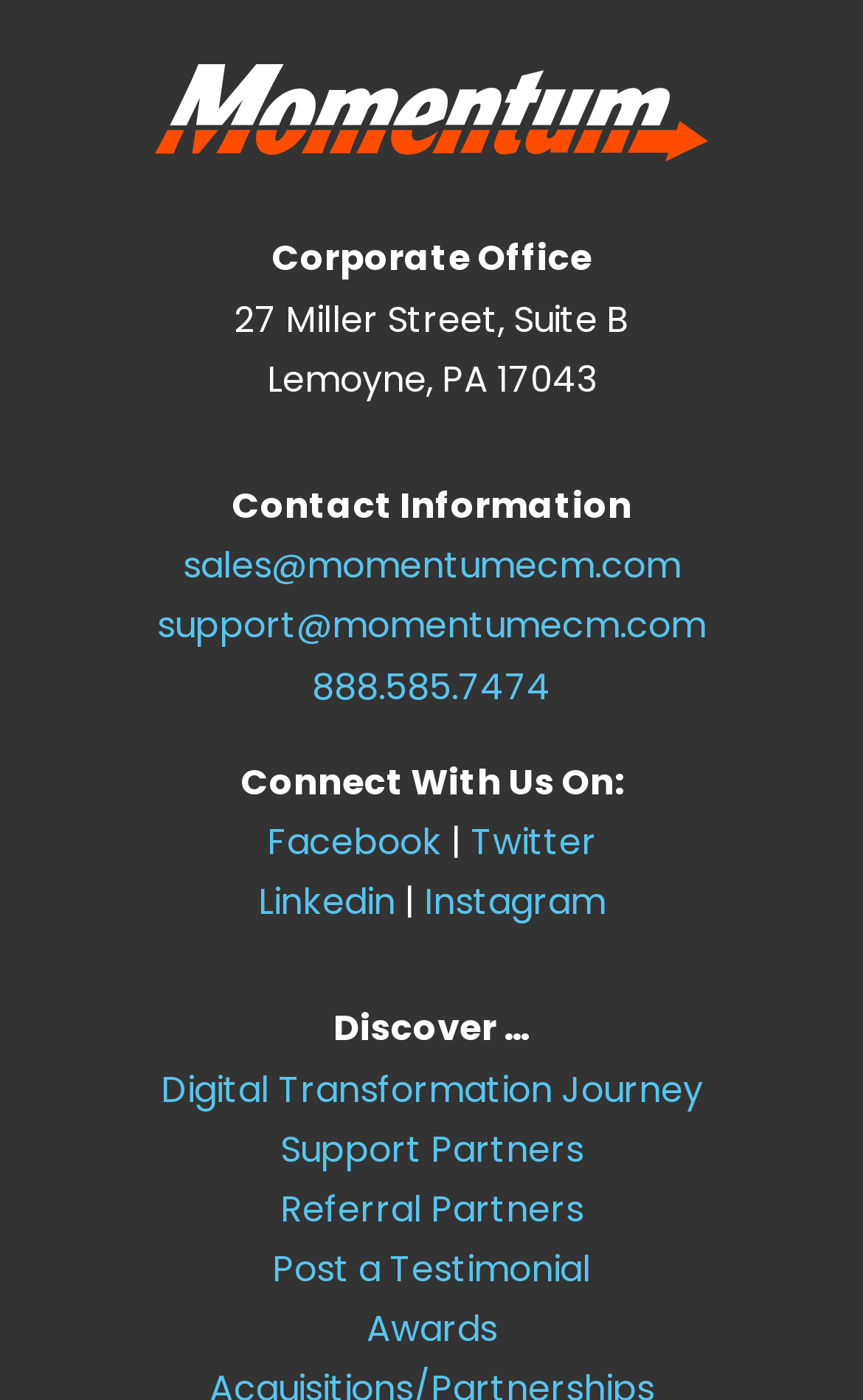Using the provided element description: "Return to original page", determine the bounding box coordinates of the corresponding UI element in the screenshot.

None